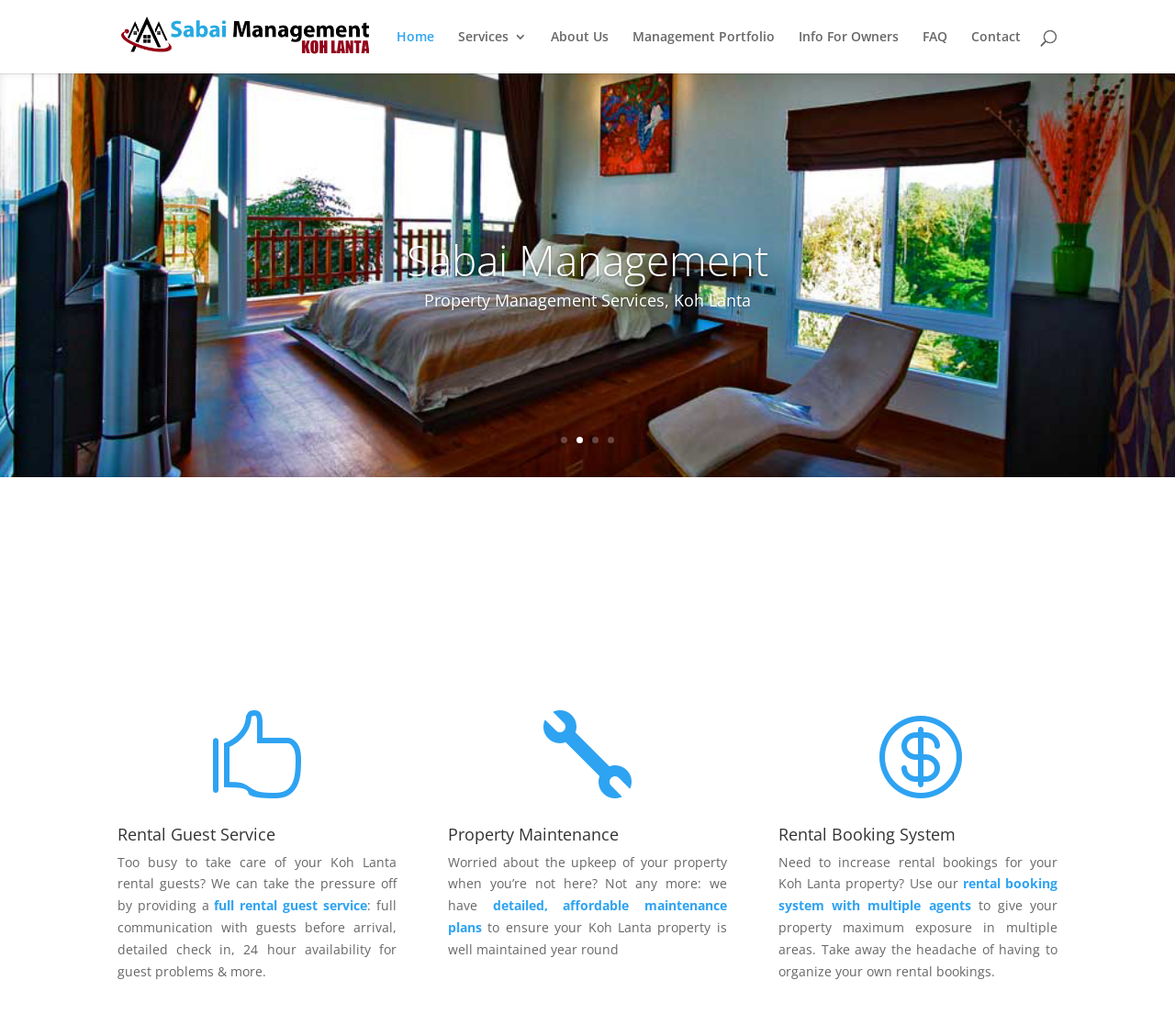Determine the bounding box coordinates of the region I should click to achieve the following instruction: "Learn more about Services". Ensure the bounding box coordinates are four float numbers between 0 and 1, i.e., [left, top, right, bottom].

[0.39, 0.029, 0.448, 0.071]